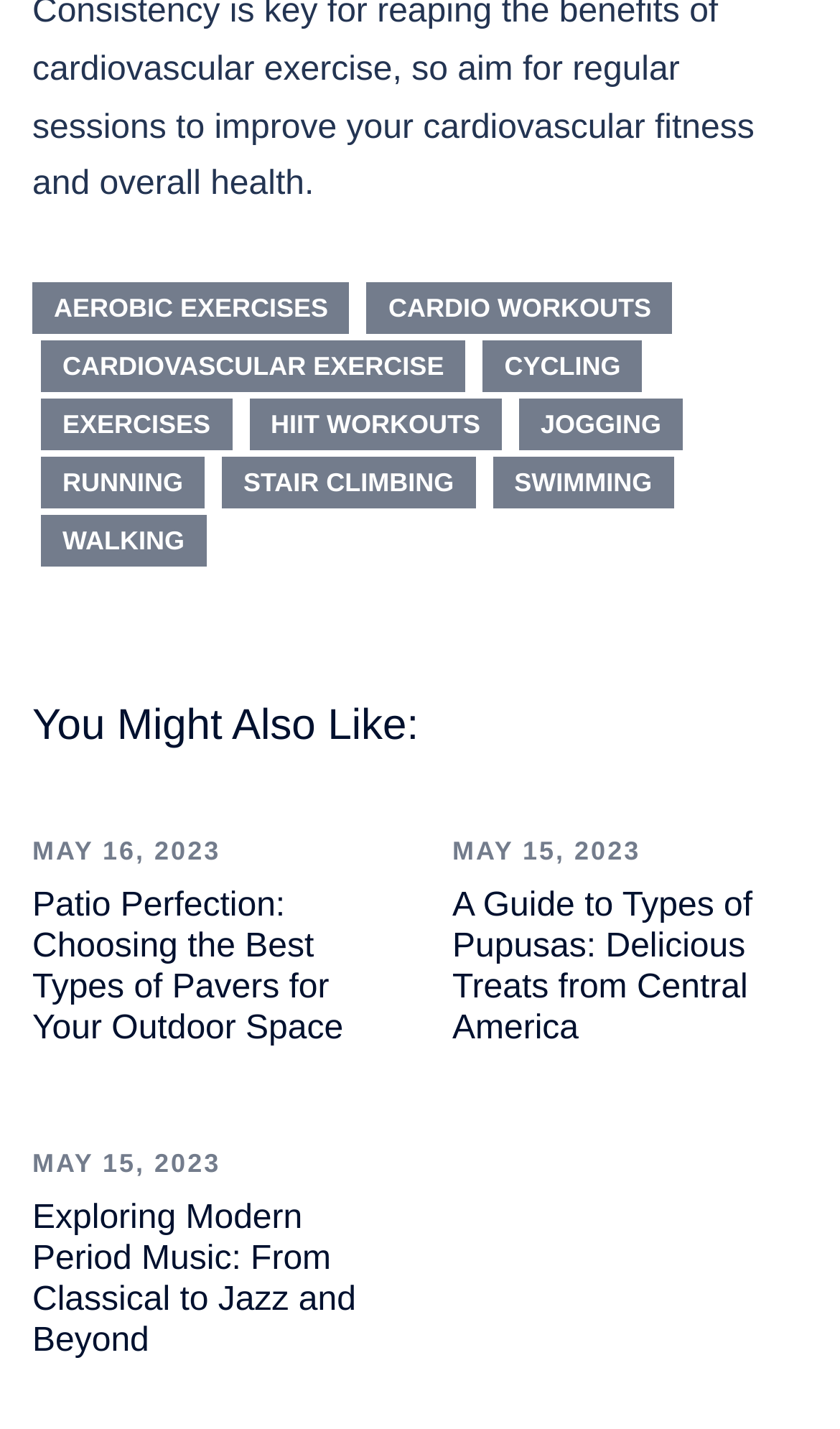Can you provide the bounding box coordinates for the element that should be clicked to implement the instruction: "access March 2023"?

None